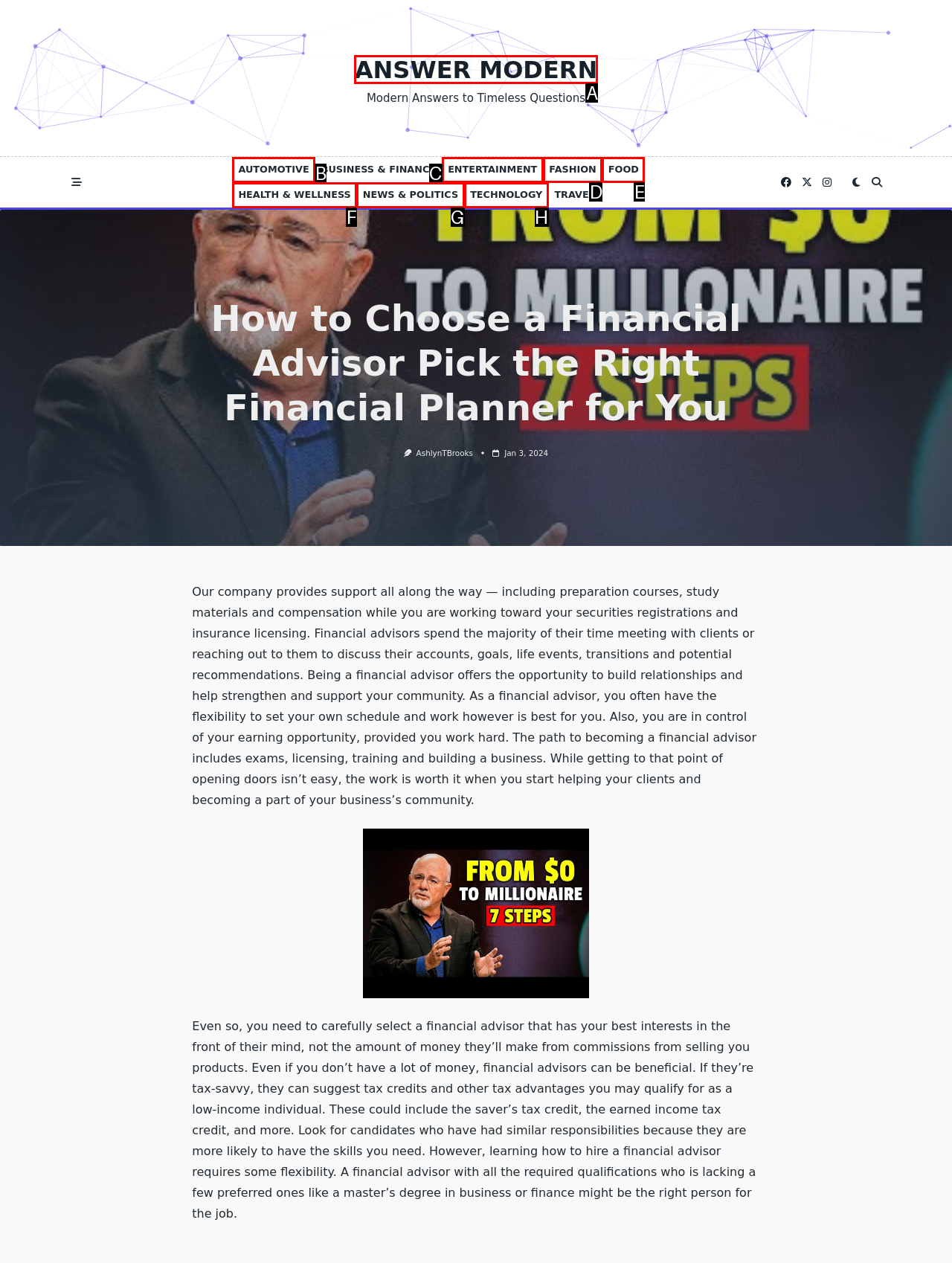Identify the HTML element to click to execute this task: Click the ANSWER MODERN link Respond with the letter corresponding to the proper option.

A